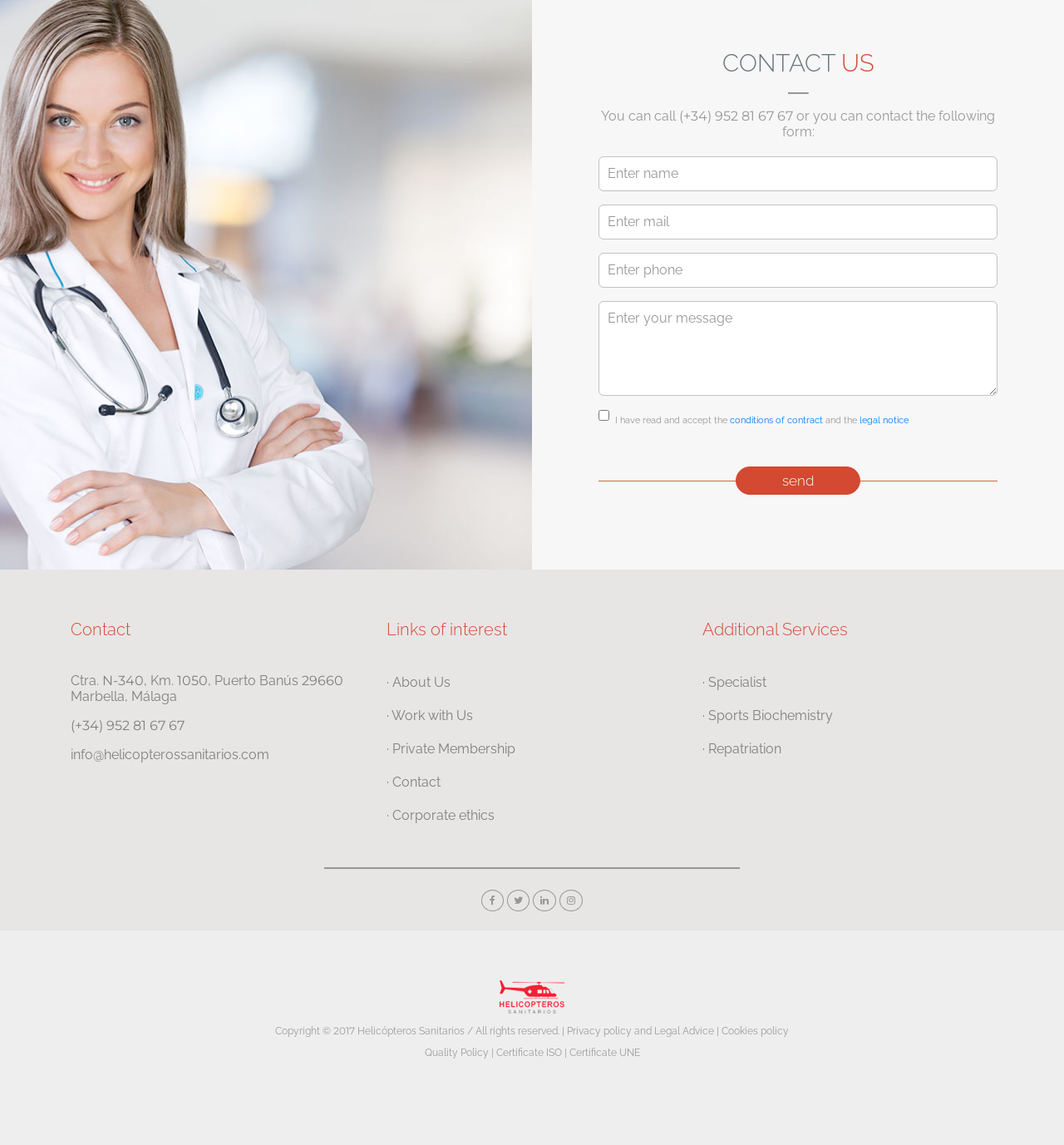Can you show the bounding box coordinates of the region to click on to complete the task described in the instruction: "Enter your name in the text field"?

[0.562, 0.137, 0.938, 0.167]